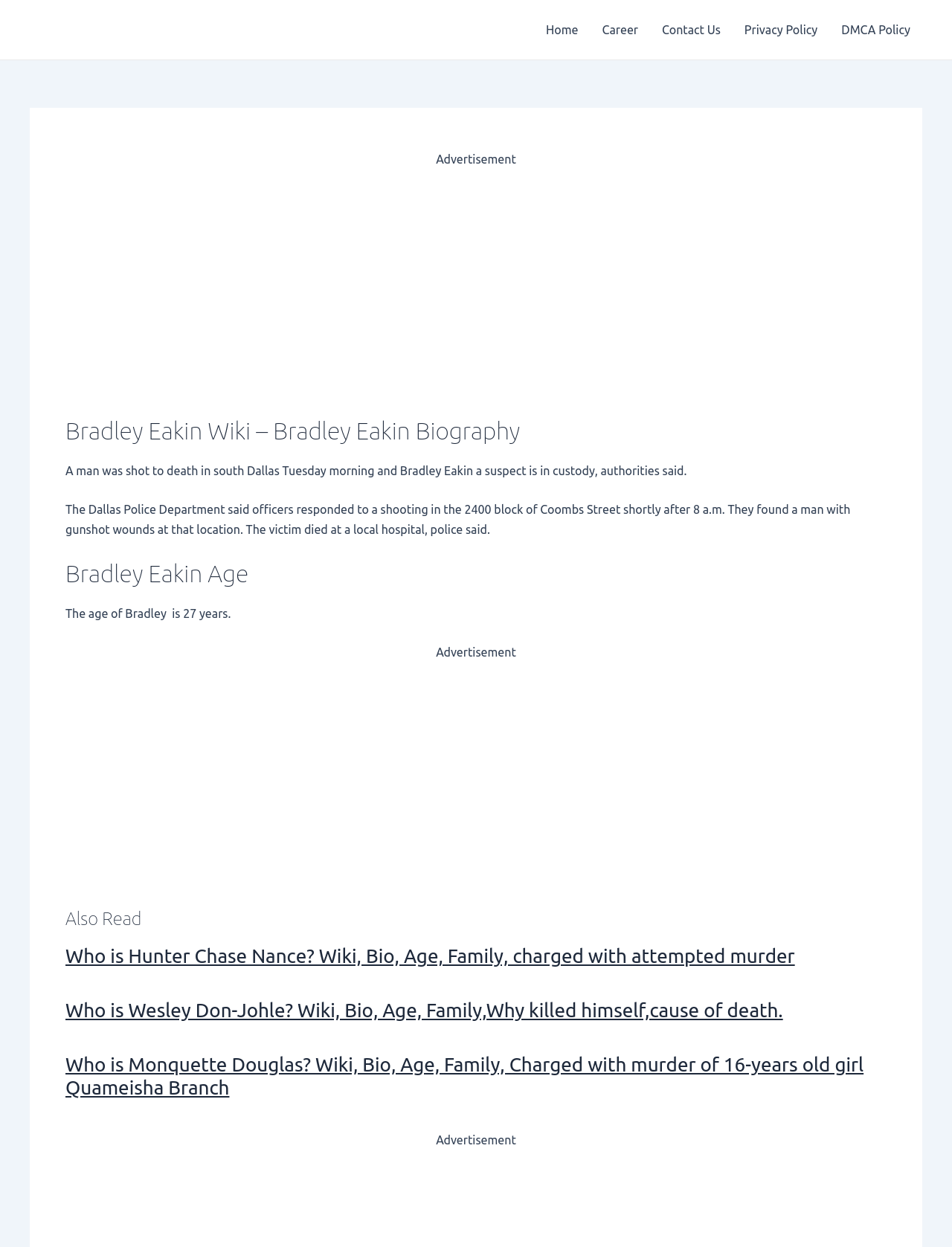Predict the bounding box coordinates of the UI element that matches this description: "Join Now". The coordinates should be in the format [left, top, right, bottom] with each value between 0 and 1.

None